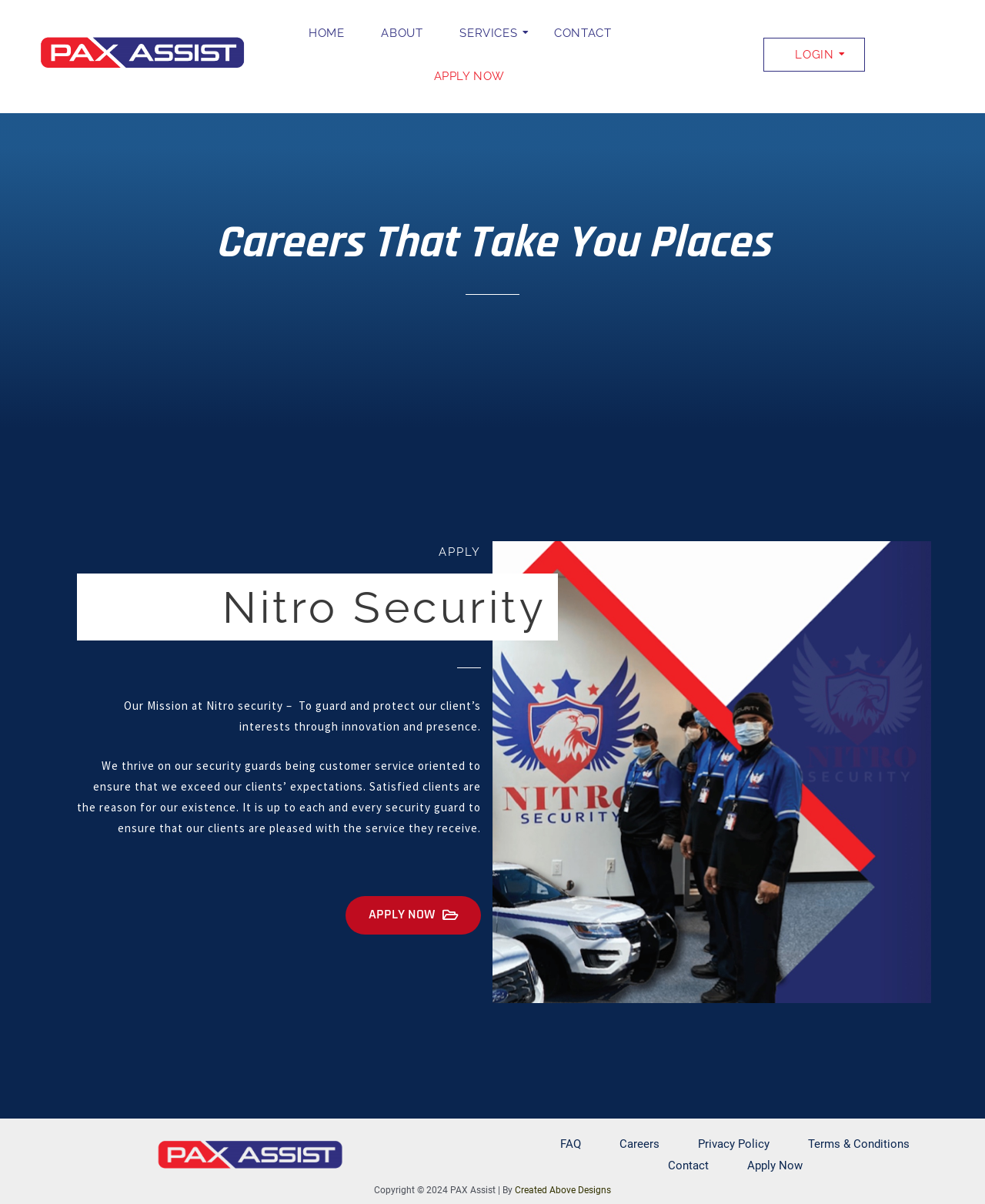Determine the bounding box coordinates of the clickable region to follow the instruction: "Click on APPLY NOW".

[0.351, 0.744, 0.488, 0.776]